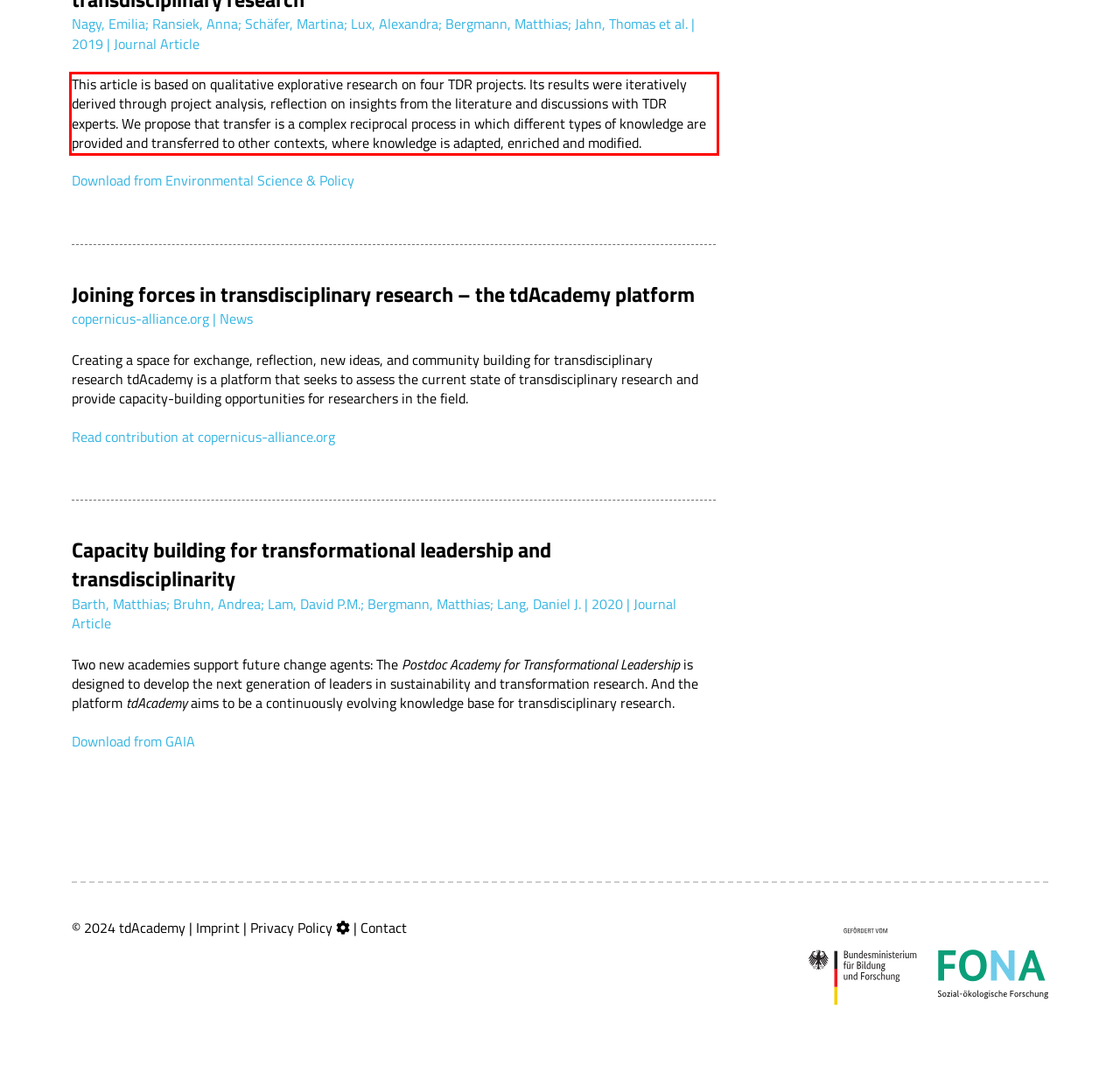Extract and provide the text found inside the red rectangle in the screenshot of the webpage.

This article is based on qualitative explorative research on four TDR projects. Its results were iteratively derived through project analysis, reflection on insights from the literature and discussions with TDR experts. We propose that transfer is a complex reciprocal process in which different types of knowledge are provided and transferred to other contexts, where knowledge is adapted, enriched and modified.